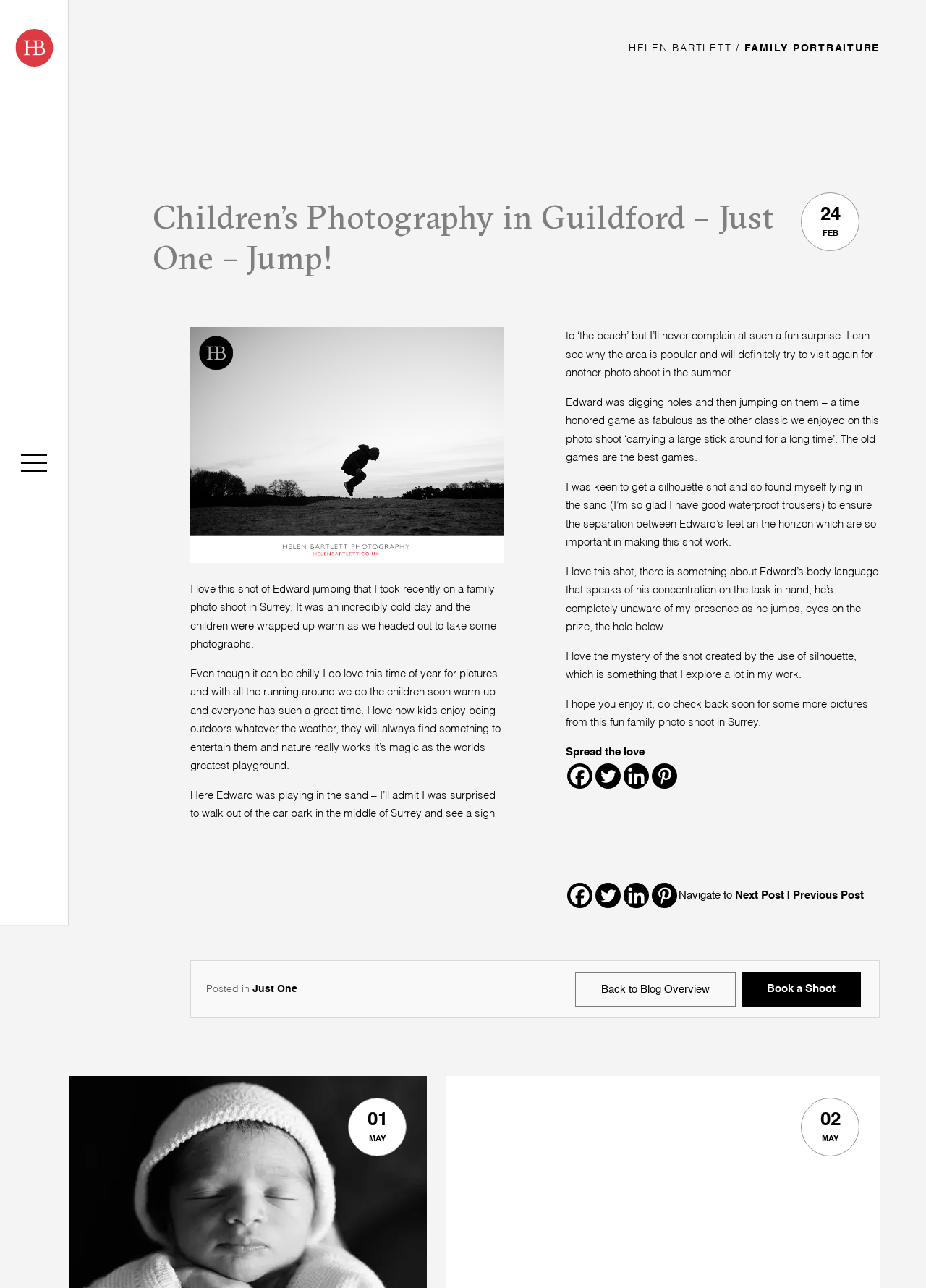What is the child doing in the photo?
Give a thorough and detailed response to the question.

The webpage describes a photo of a child, Edward, jumping in the sand, and the photographer's attempt to capture a silhouette shot of the child.